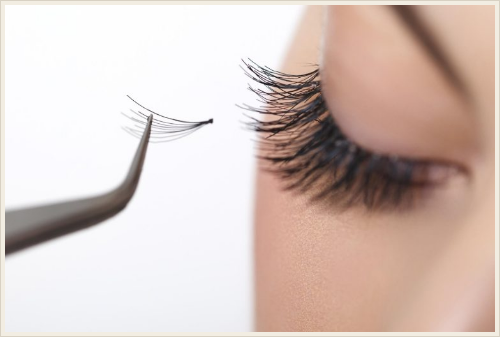What is the background of the image?
Examine the image and give a concise answer in one word or a short phrase.

Soft, blurred skin tone